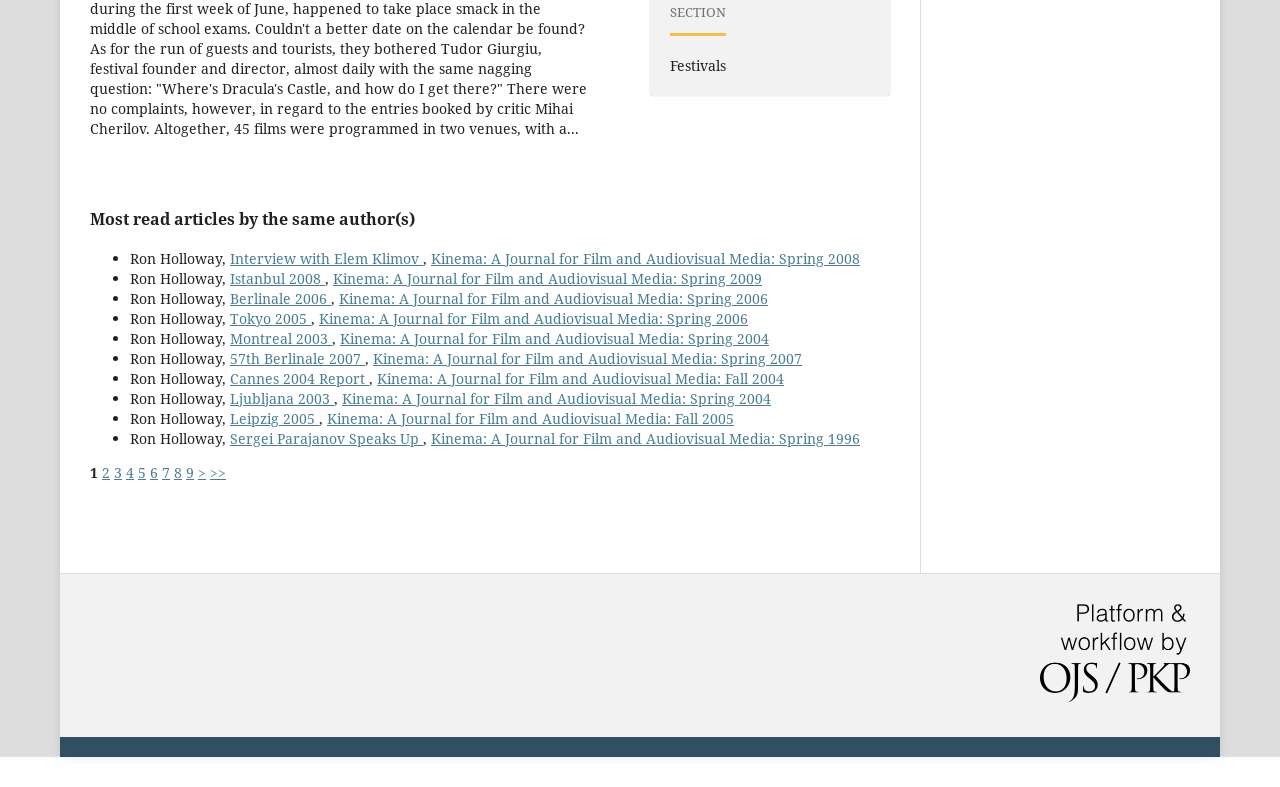Please provide the bounding box coordinates for the UI element as described: "57th Berlinale 2007". The coordinates must be four floats between 0 and 1, represented as [left, top, right, bottom].

[0.18, 0.444, 0.285, 0.468]